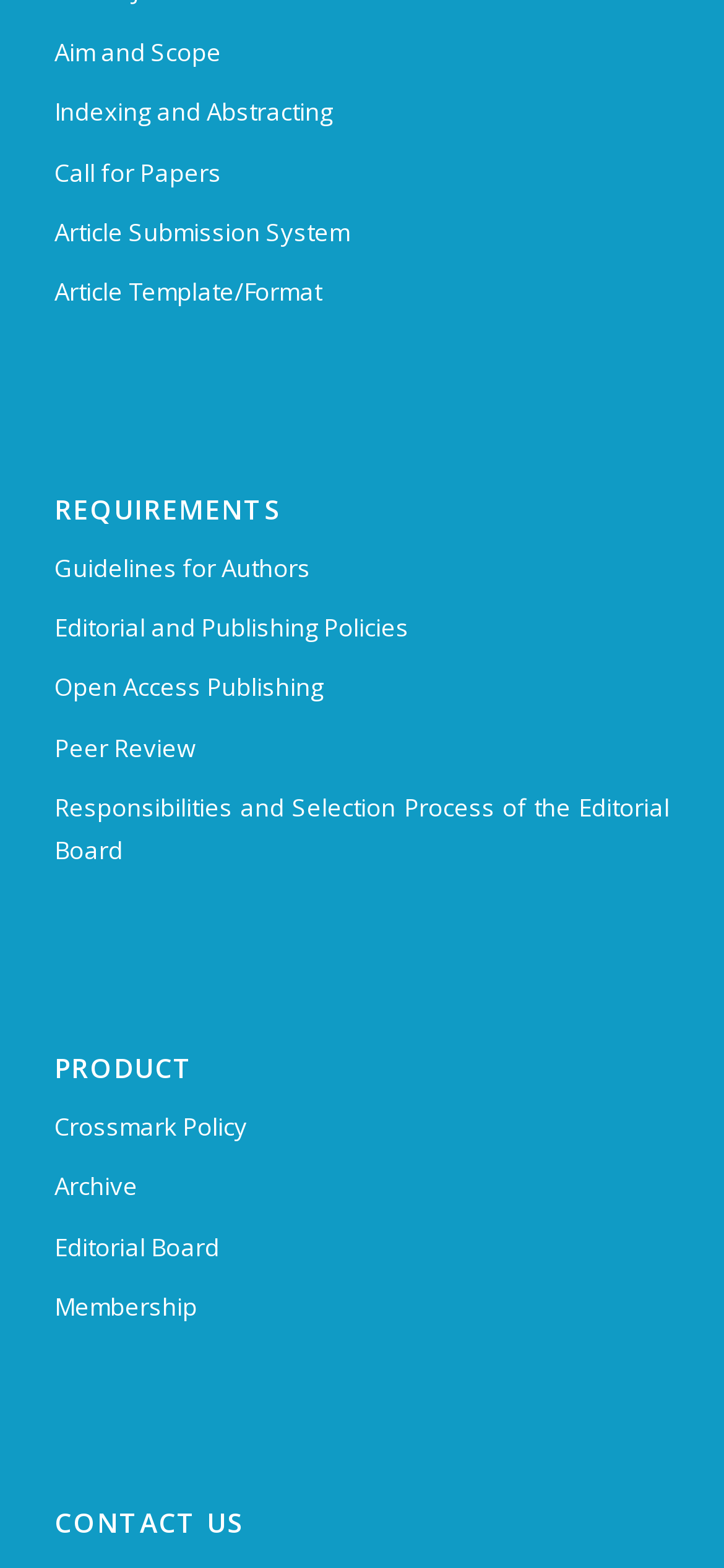Give a concise answer using only one word or phrase for this question:
What is the first link on the webpage?

Aim and Scope